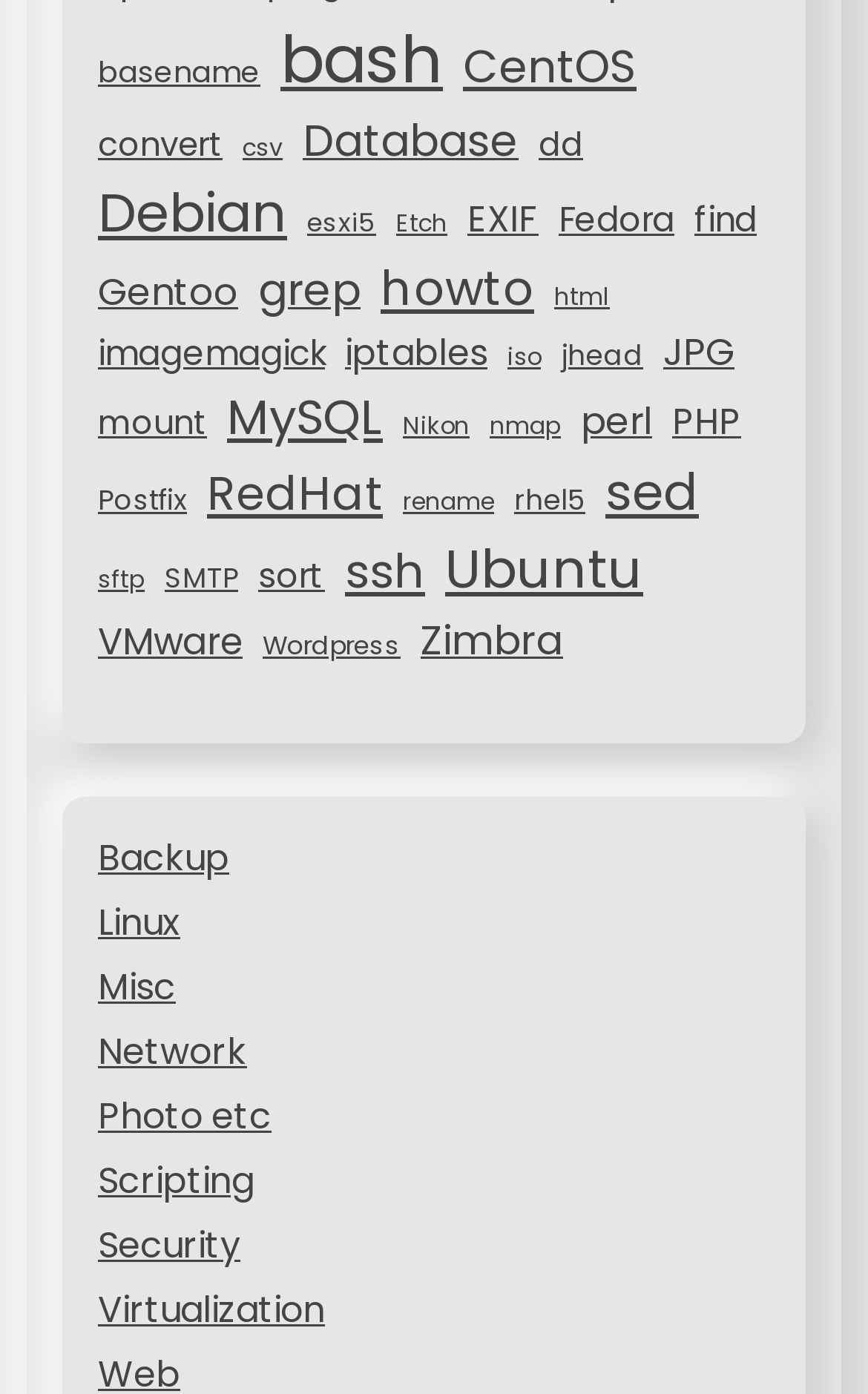Give a one-word or one-phrase response to the question: 
What is the category with the most items?

sed